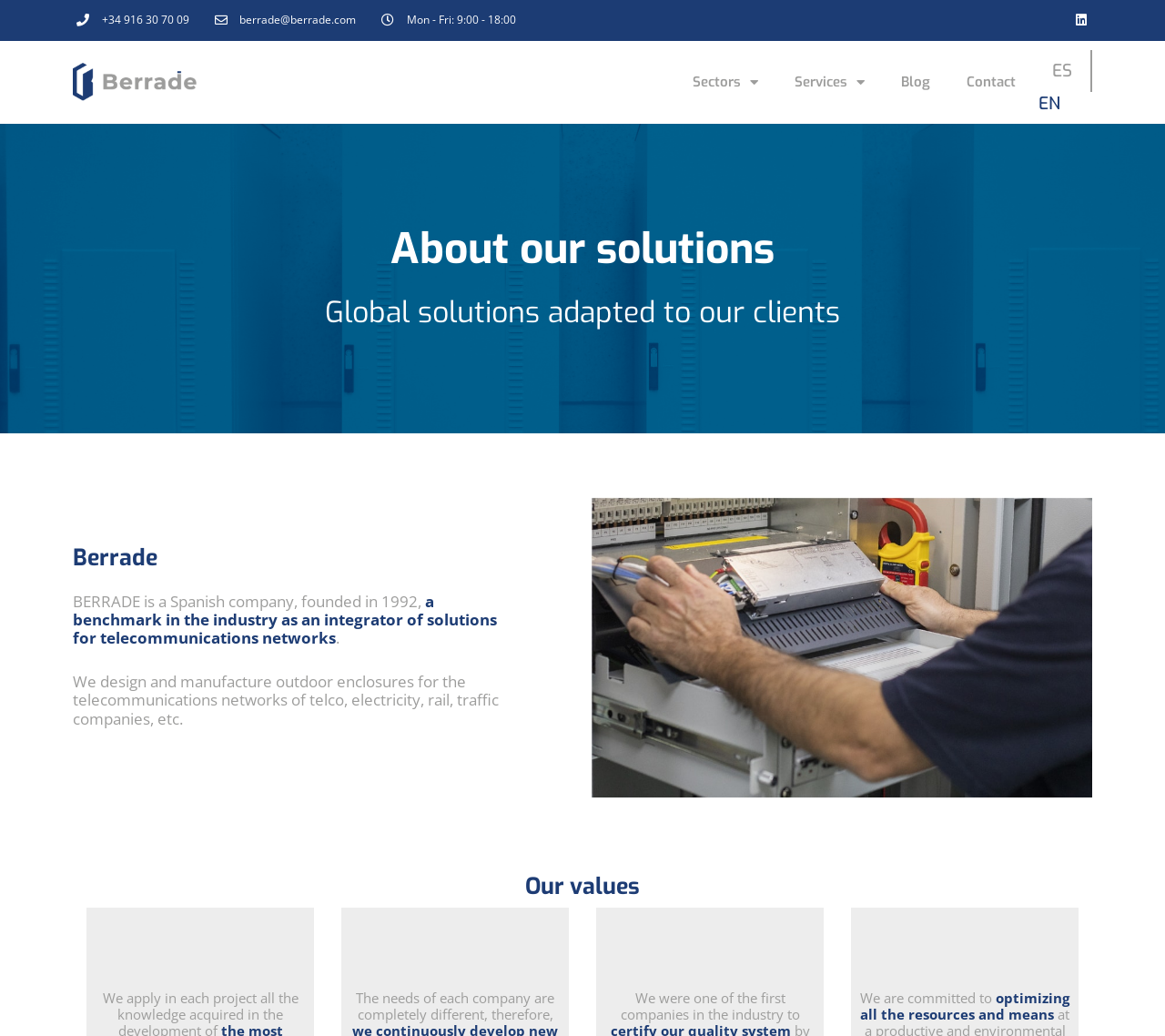Provide your answer to the question using just one word or phrase: What is the phone number of Berrade?

+34 916 30 70 09